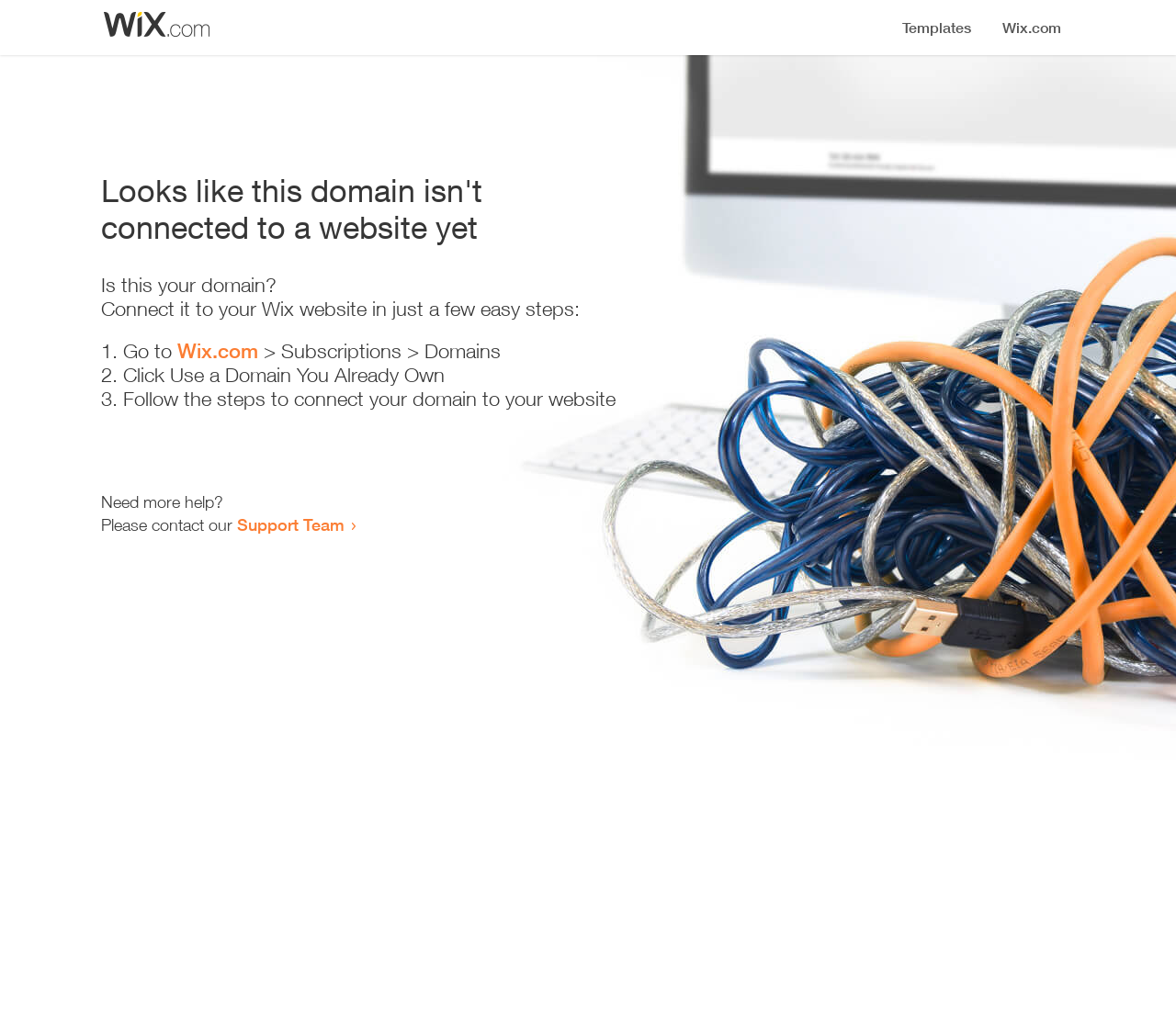Construct a comprehensive description capturing every detail on the webpage.

The webpage appears to be an error page, indicating that a domain is not connected to a website yet. At the top, there is a small image, followed by a heading that states the error message. Below the heading, there is a series of instructions to connect the domain to a Wix website. 

The instructions are presented in a step-by-step format, with each step numbered and accompanied by a brief description. The first step involves going to Wix.com, followed by navigating to the Subscriptions and Domains section. The second step is to click on "Use a Domain You Already Own", and the third step is to follow the instructions to connect the domain to the website. 

At the bottom of the page, there is a message offering additional help, with a link to contact the Support Team. Overall, the page is simple and easy to navigate, with clear instructions and minimal clutter.